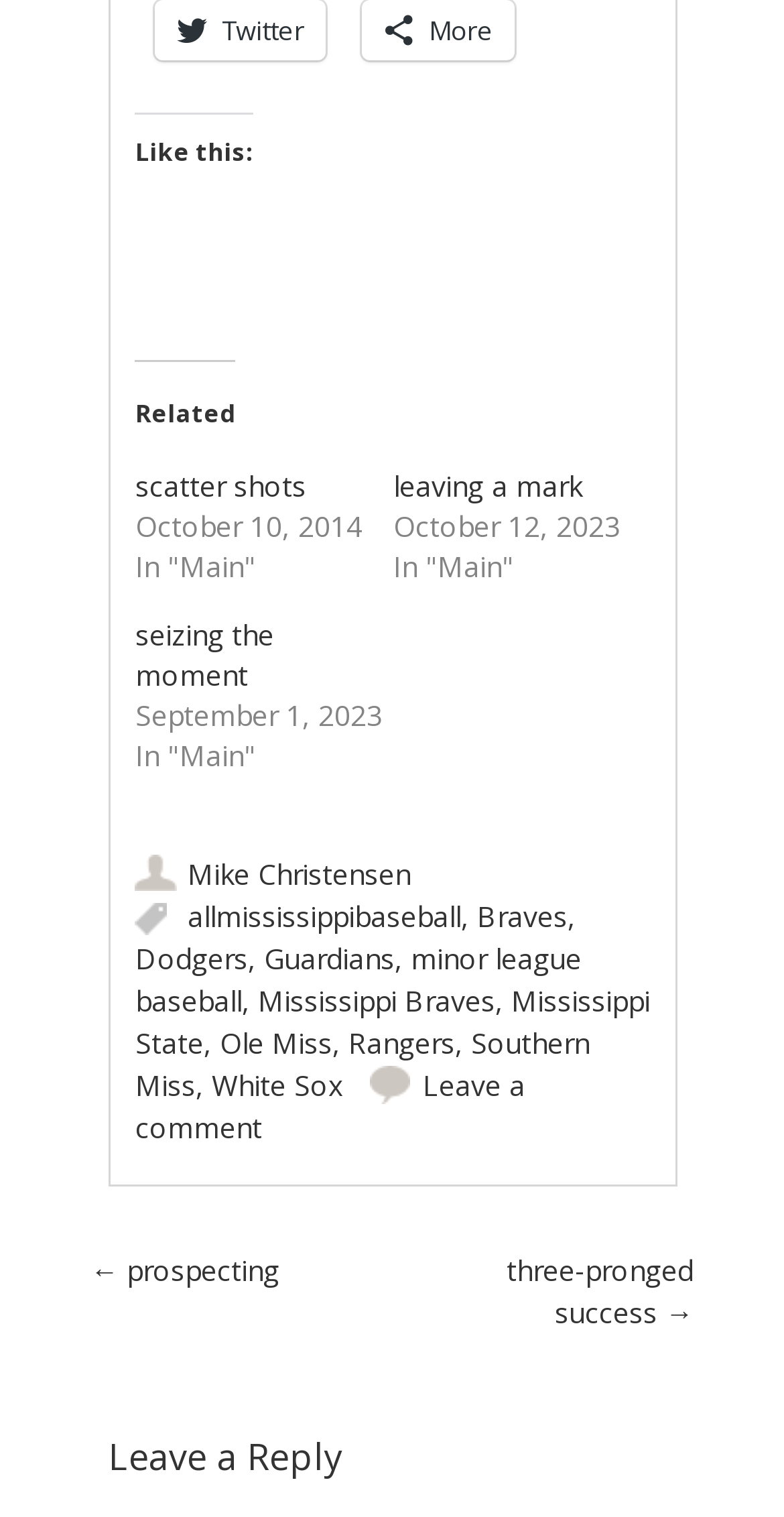What is the navigation option below the post?
Using the visual information from the image, give a one-word or short-phrase answer.

Leave a Reply